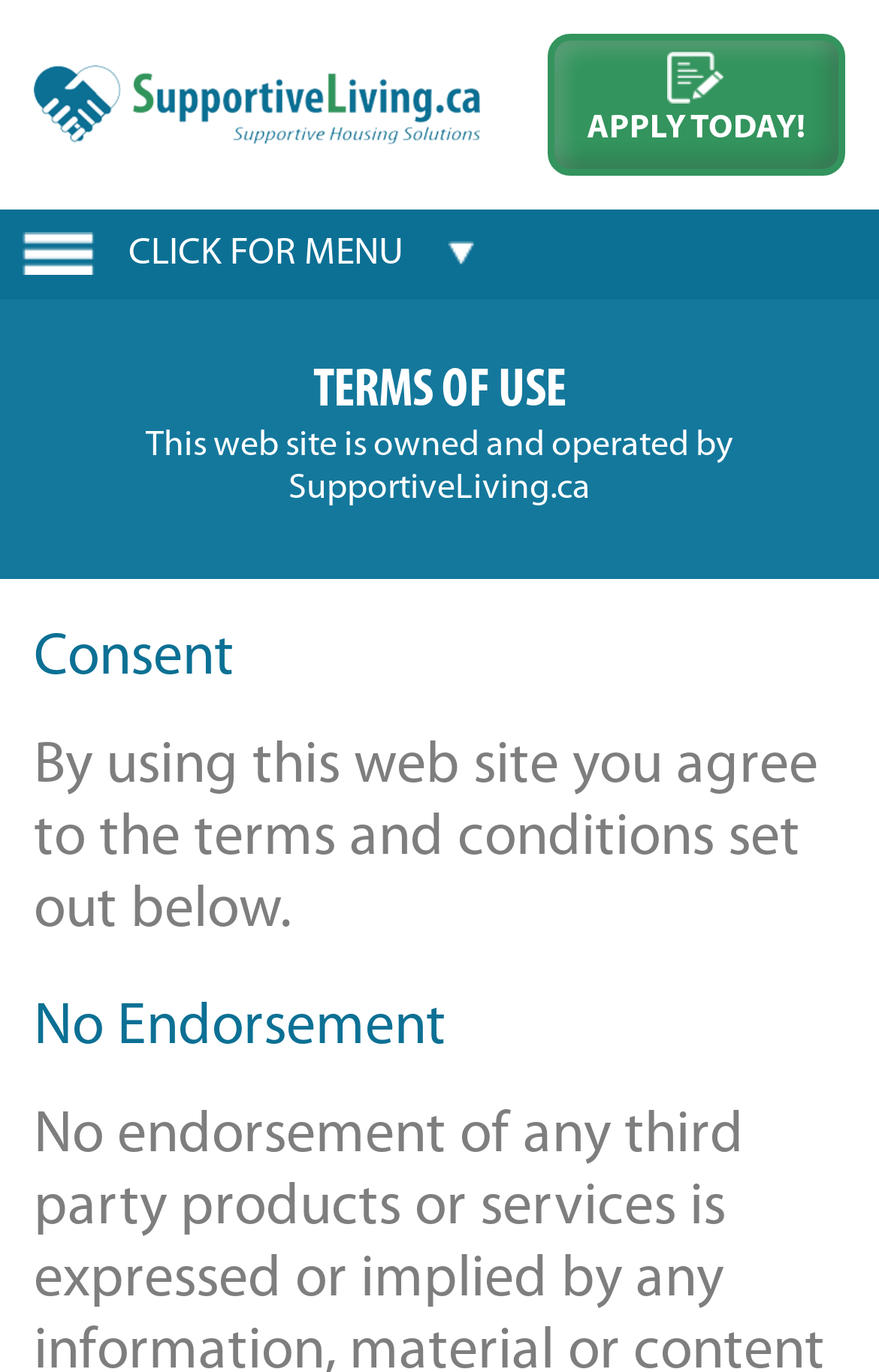Extract the main heading from the webpage content.

TERMS OF USE